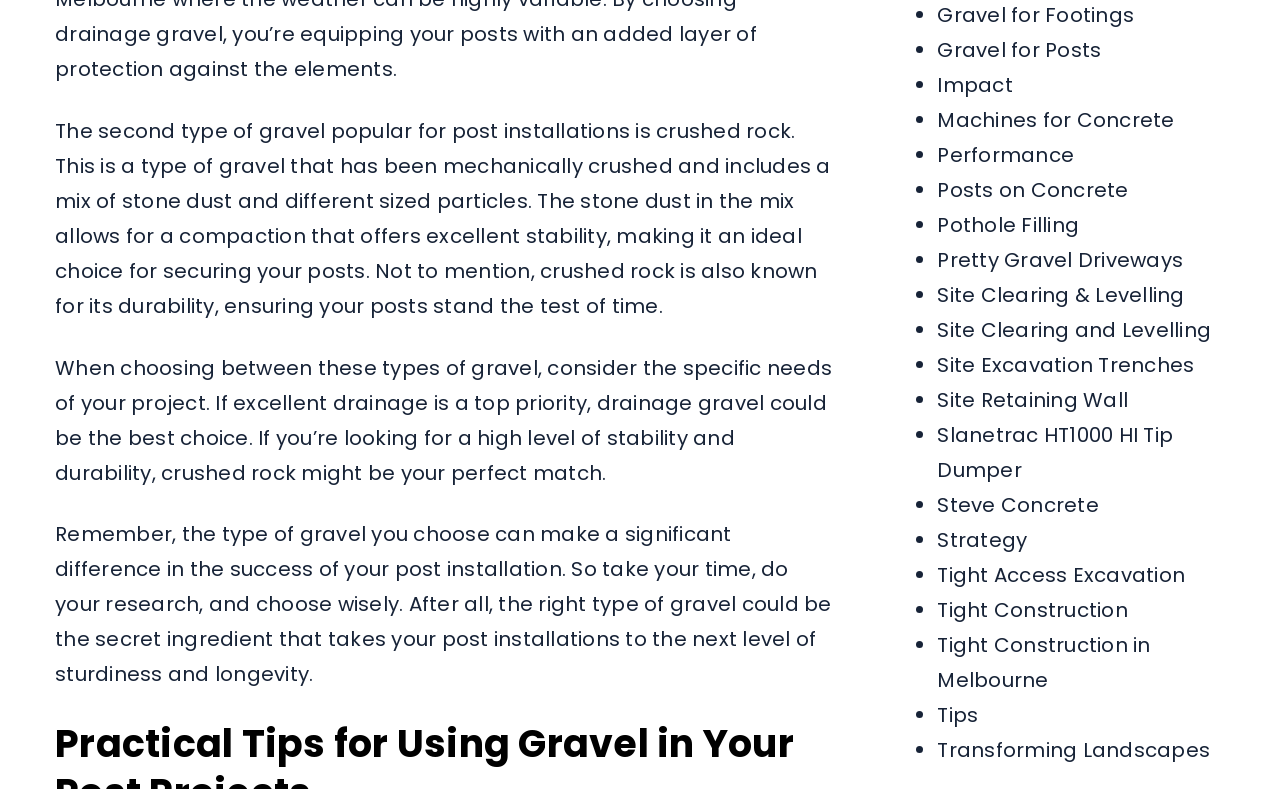Is drainage gravel suitable for all post installations?
Look at the image and construct a detailed response to the question.

According to the text, the type of gravel to choose depends on the specific needs of the project. If excellent drainage is a top priority, drainage gravel could be the best choice, implying that it may not be suitable for all post installations.